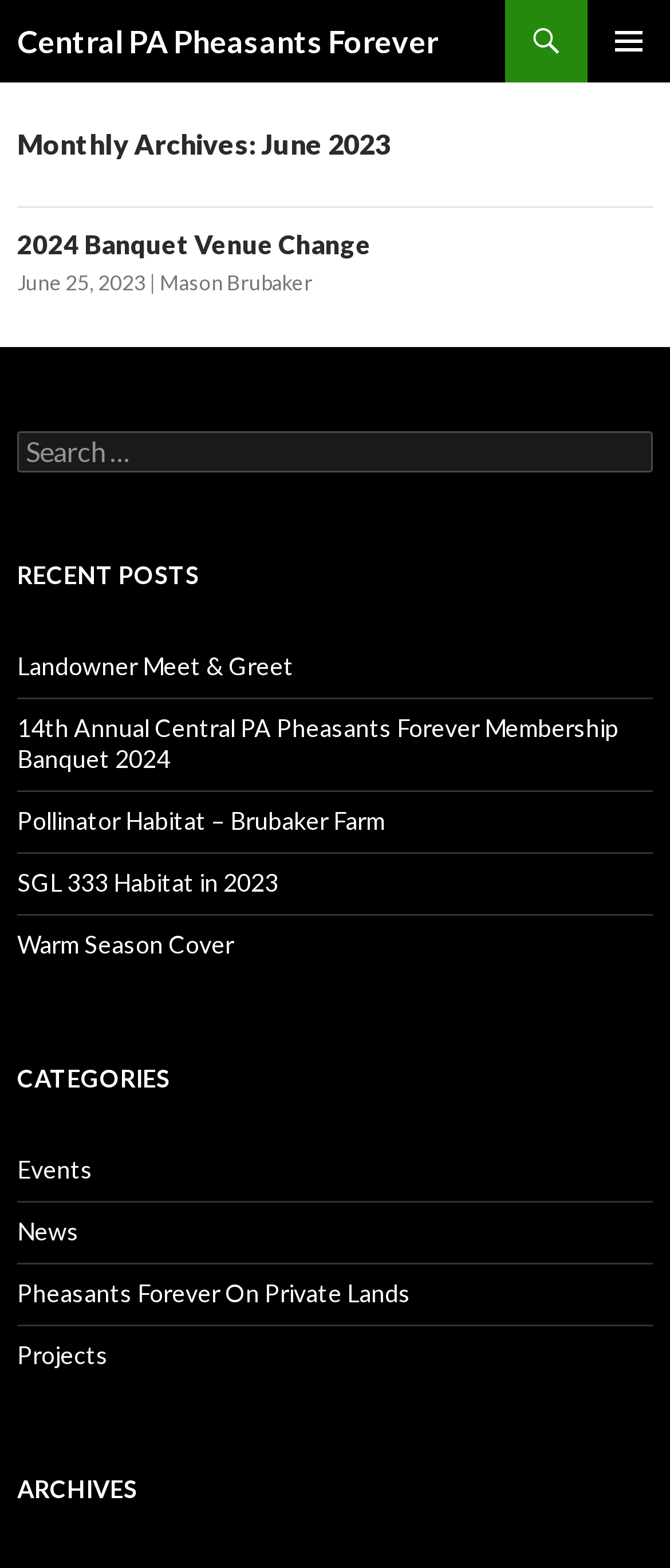Identify the bounding box coordinates of the area you need to click to perform the following instruction: "Check the archives".

[0.026, 0.937, 0.974, 0.963]